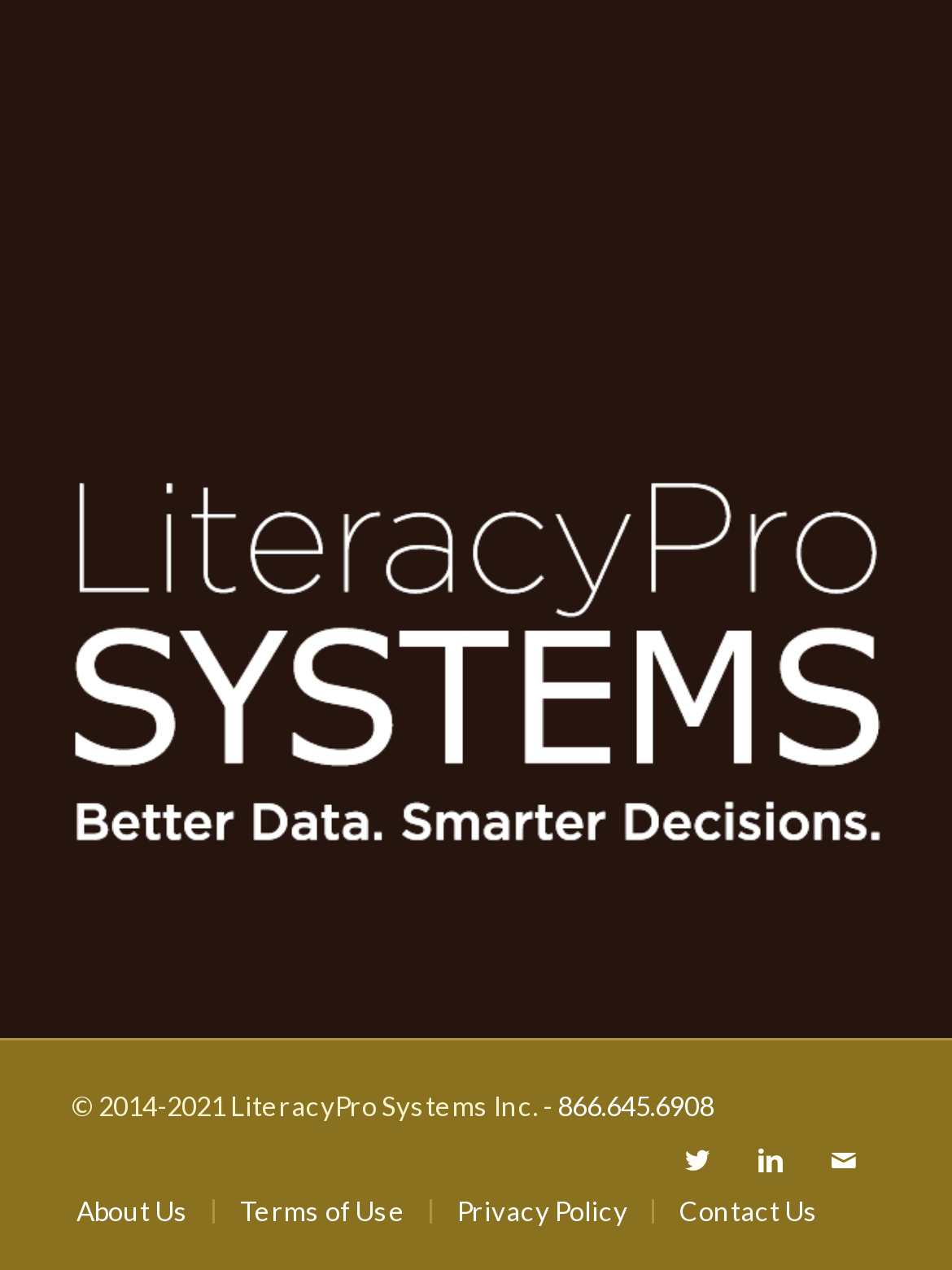Reply to the question with a brief word or phrase: Are there any social media links?

Yes